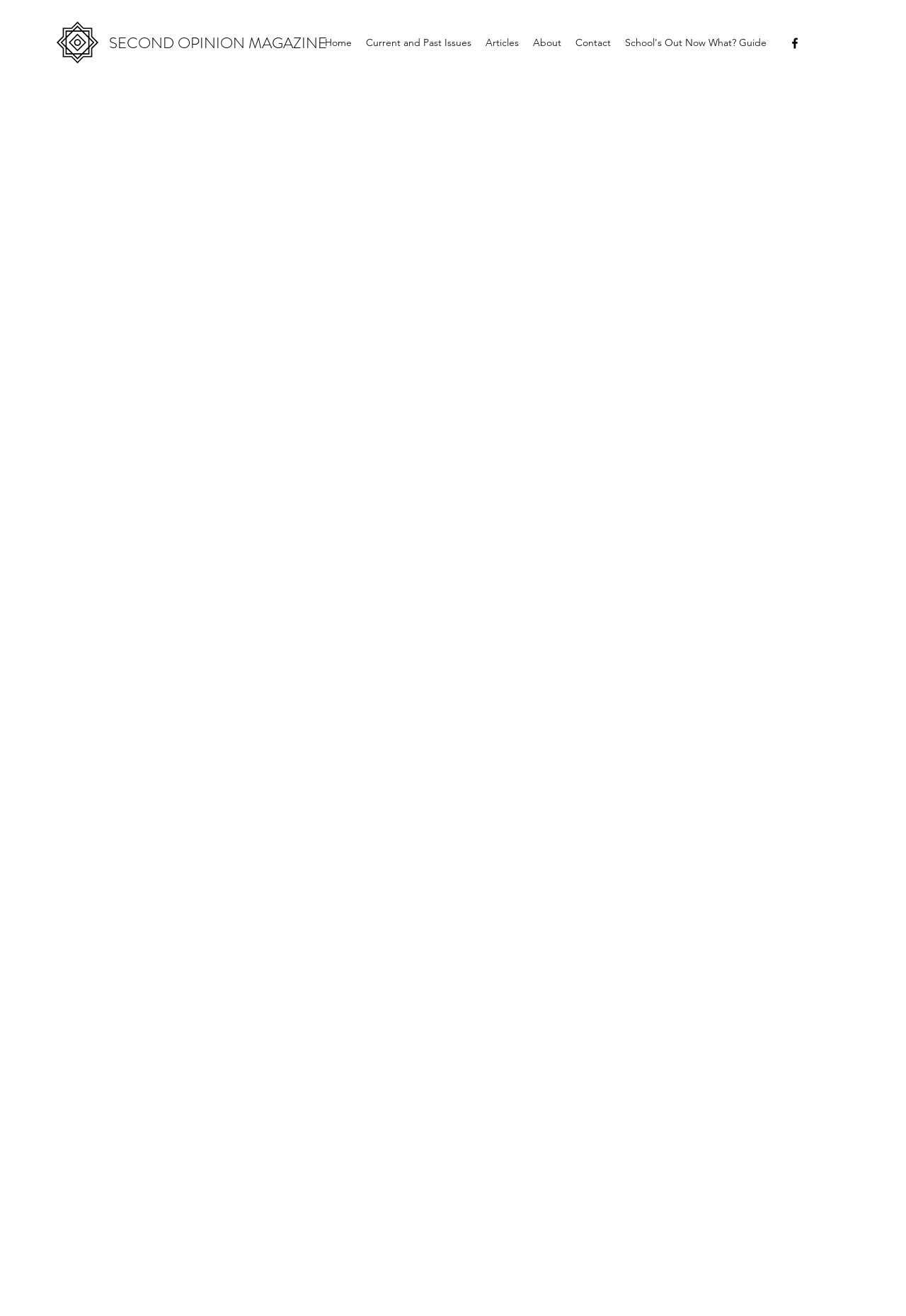Please predict the bounding box coordinates (top-left x, top-left y, bottom-right x, bottom-right y) for the UI element in the screenshot that fits the description: parent_node: Search name="keys" placeholder="Search"

None